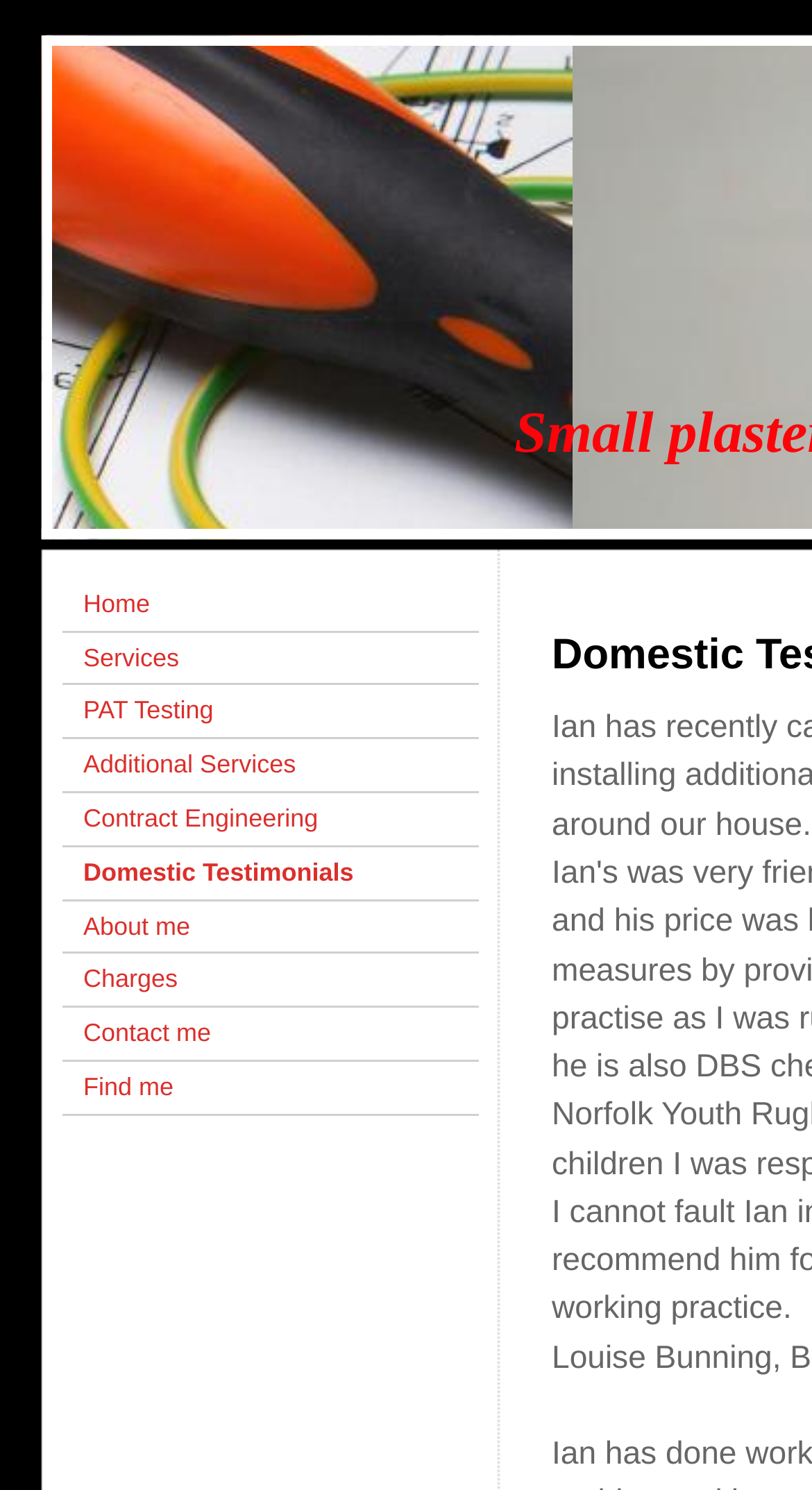Specify the bounding box coordinates of the region I need to click to perform the following instruction: "contact the engineer". The coordinates must be four float numbers in the range of 0 to 1, i.e., [left, top, right, bottom].

[0.077, 0.677, 0.59, 0.713]